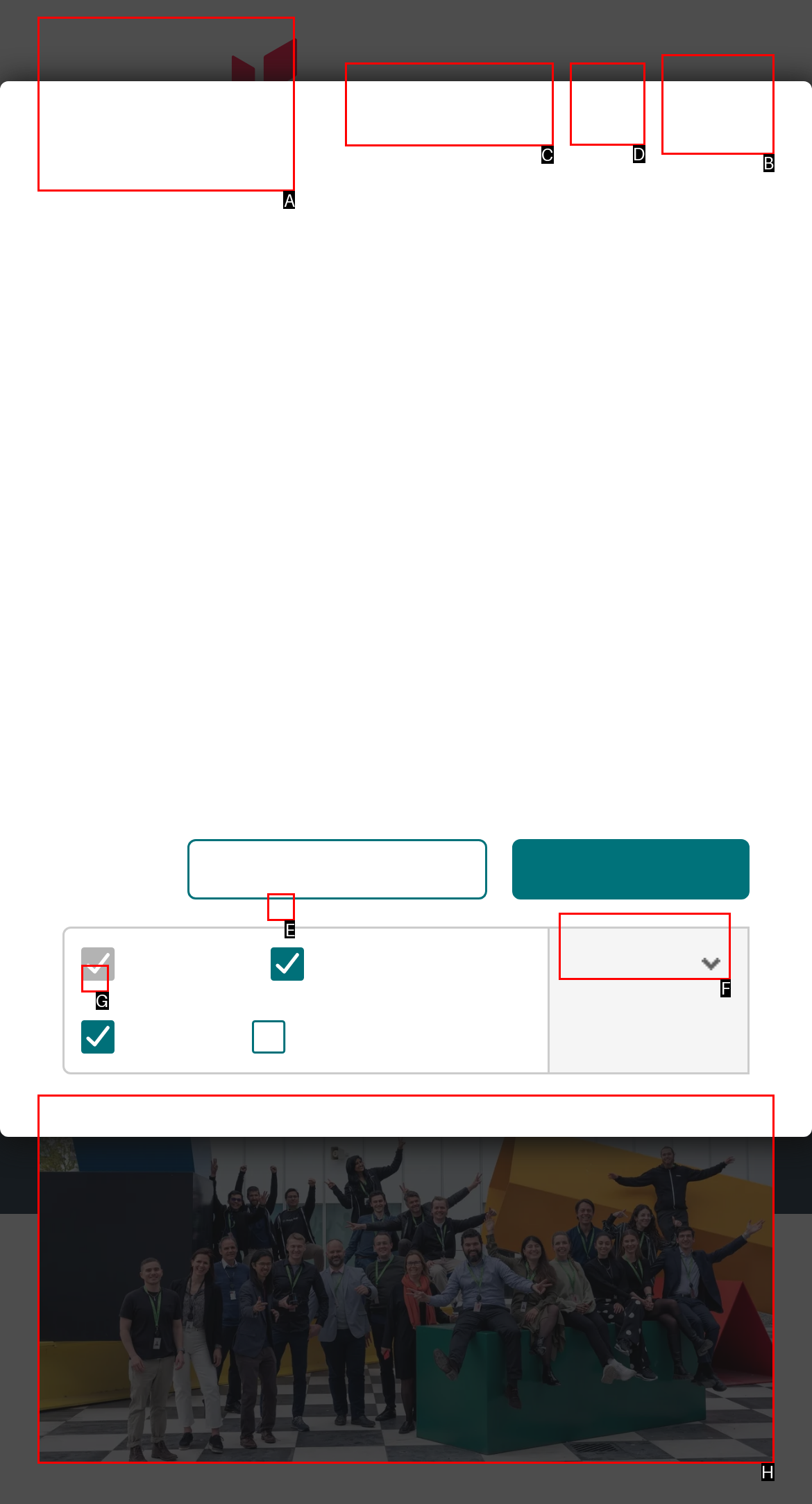Select the appropriate HTML element that needs to be clicked to finish the task: View the group photo
Reply with the letter of the chosen option.

H